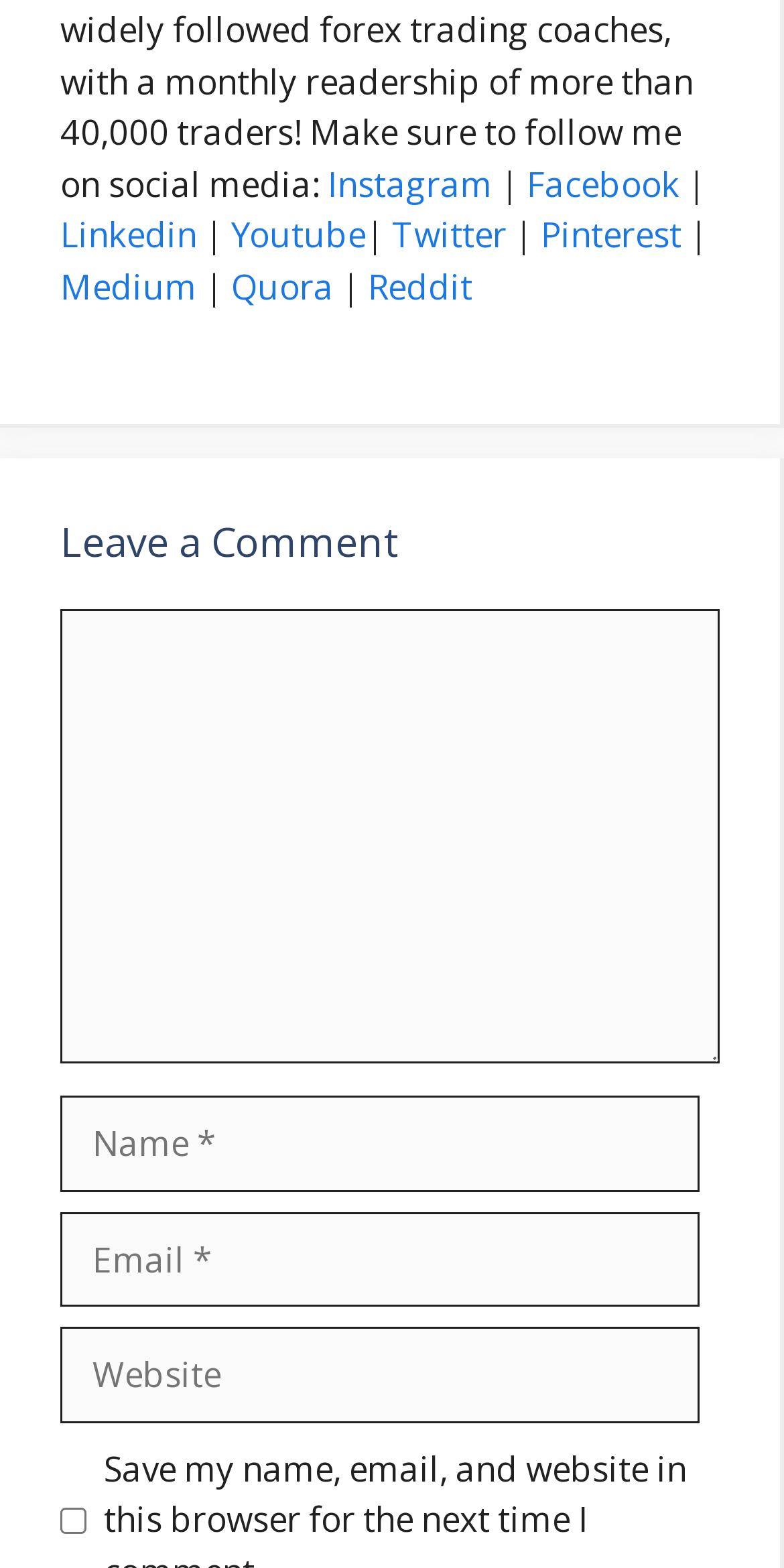From the element description parent_node: Comment name="email" placeholder="Email *", predict the bounding box coordinates of the UI element. The coordinates must be specified in the format (top-left x, top-left y, bottom-right x, bottom-right y) and should be within the 0 to 1 range.

[0.077, 0.773, 0.892, 0.834]